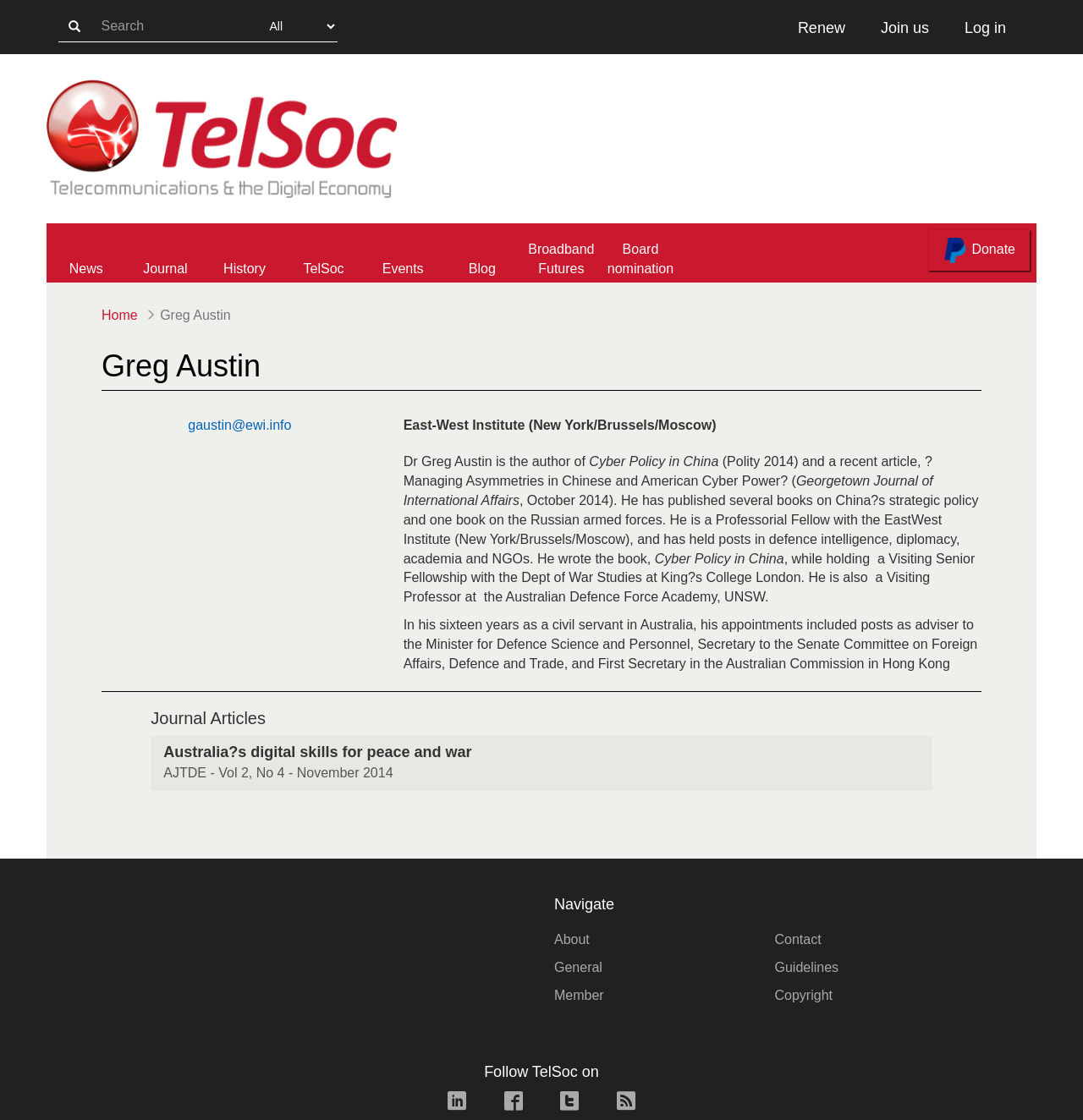Respond with a single word or phrase to the following question: How many social media platforms are listed to follow TelSoc?

4